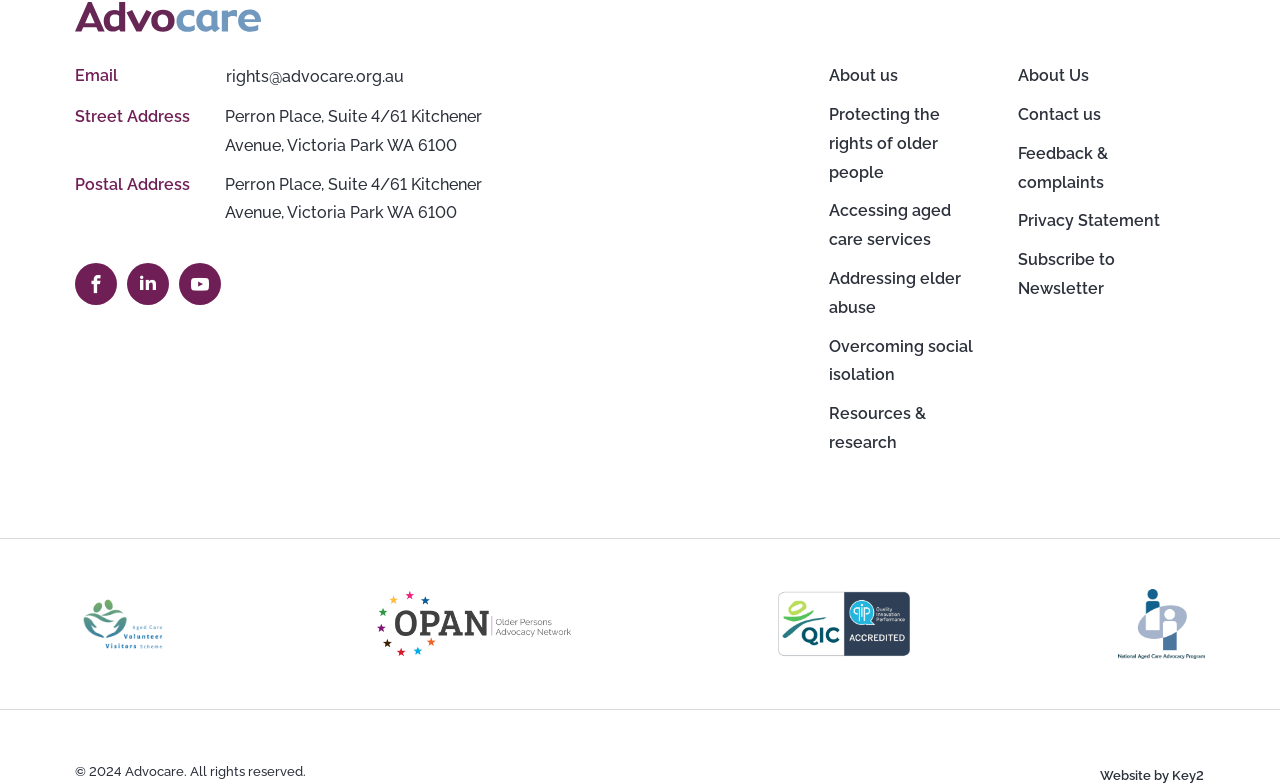Using the provided element description "Accessing aged care services", determine the bounding box coordinates of the UI element.

[0.639, 0.245, 0.771, 0.332]